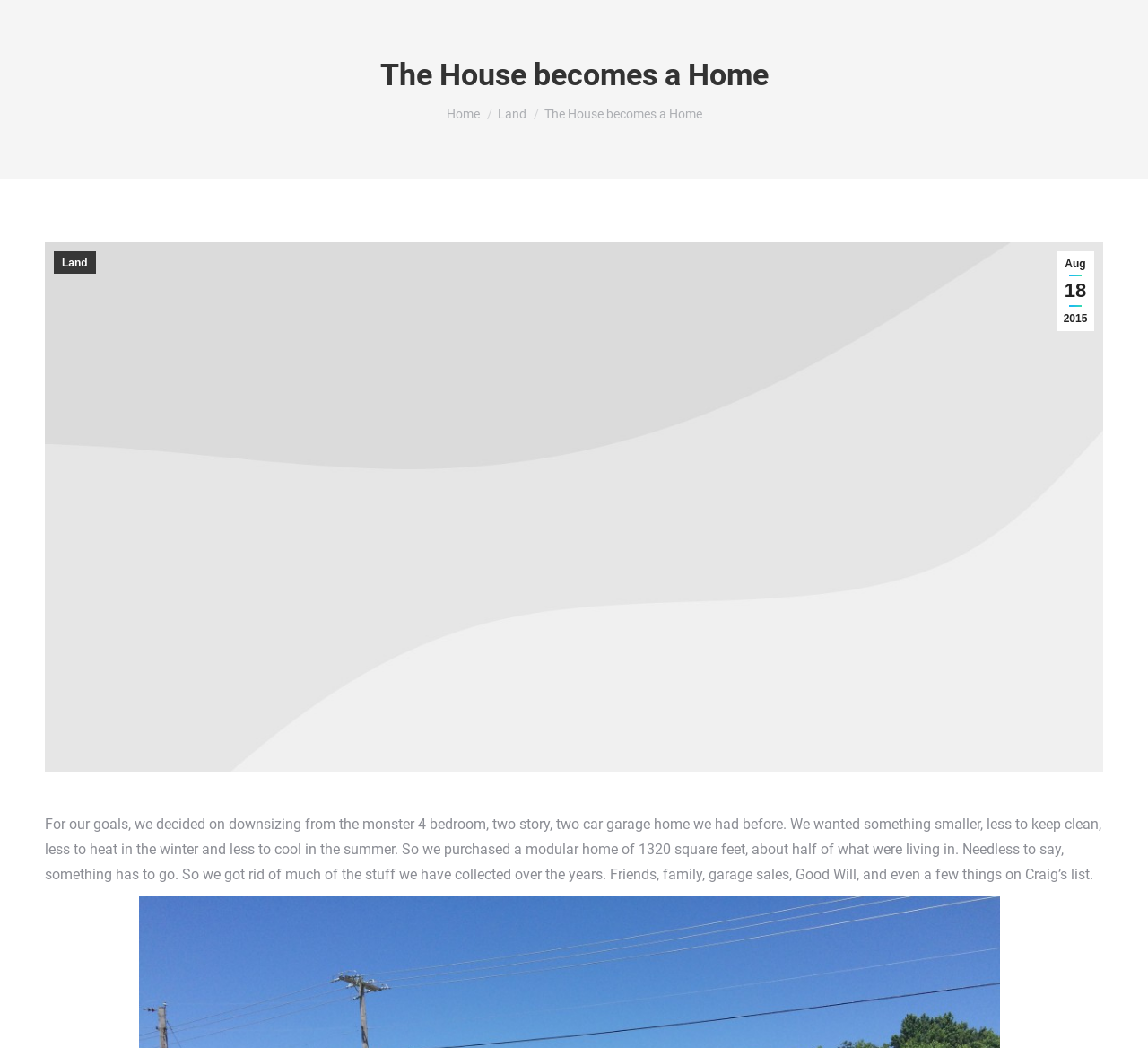What is the size of the new home?
From the screenshot, supply a one-word or short-phrase answer.

1320 square feet